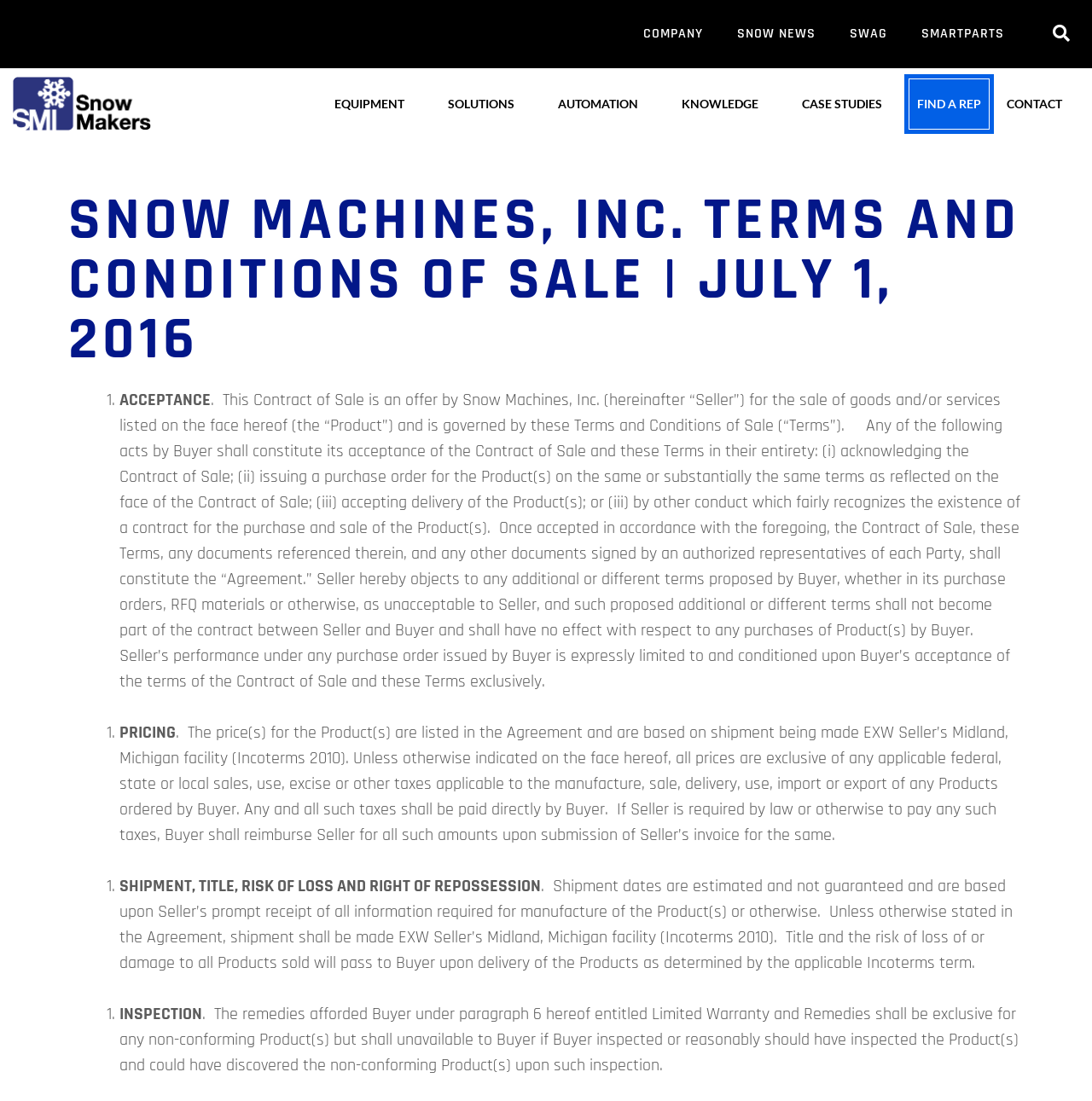Illustrate the webpage with a detailed description.

The webpage is titled "SMI Terms & Conditions of Sale - SnowMakers" and has a navigation menu at the top with links to "COMPANY", "SNOW NEWS", "SWAG", "SMARTPARTS", and a search button. On the top left, there is a logo of SMI Snowmakers. Below the navigation menu, there are links to "EQUIPMENT", "SOLUTIONS", "AUTOMATION", "KNOWLEDGE", "CASE STUDIES", "FIND A REP", and "CONTACT".

The main content of the webpage is a lengthy text describing the terms and conditions of sale, which is divided into sections with headings such as "ACCEPTANCE", "PRICING", "SHIPMENT, TITLE, RISK OF LOSS AND RIGHT OF REPOSSESSION", "INSPECTION", and others. Each section has a list marker (e.g., "1.") followed by a brief description of the terms.

The text is dense and formal, suggesting that it is a legal document outlining the terms of sale for Snow Machines, Inc. The language used is technical and specific, with references to Incoterms and other legal concepts. There are no images or graphics on the page apart from the SMI Snowmakers logo.